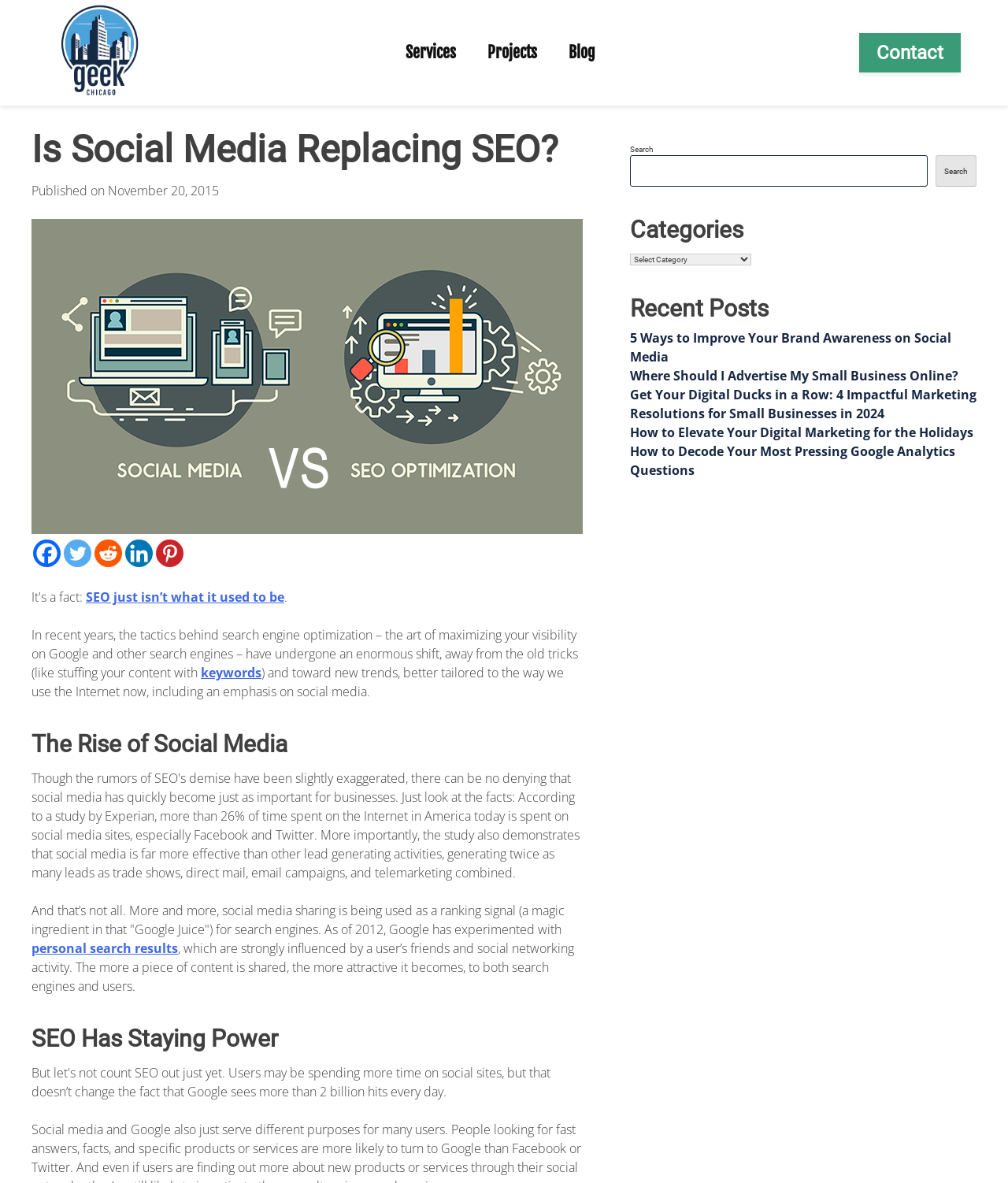Please locate the bounding box coordinates of the region I need to click to follow this instruction: "Check the 'Recent Posts'".

[0.625, 0.251, 0.969, 0.271]